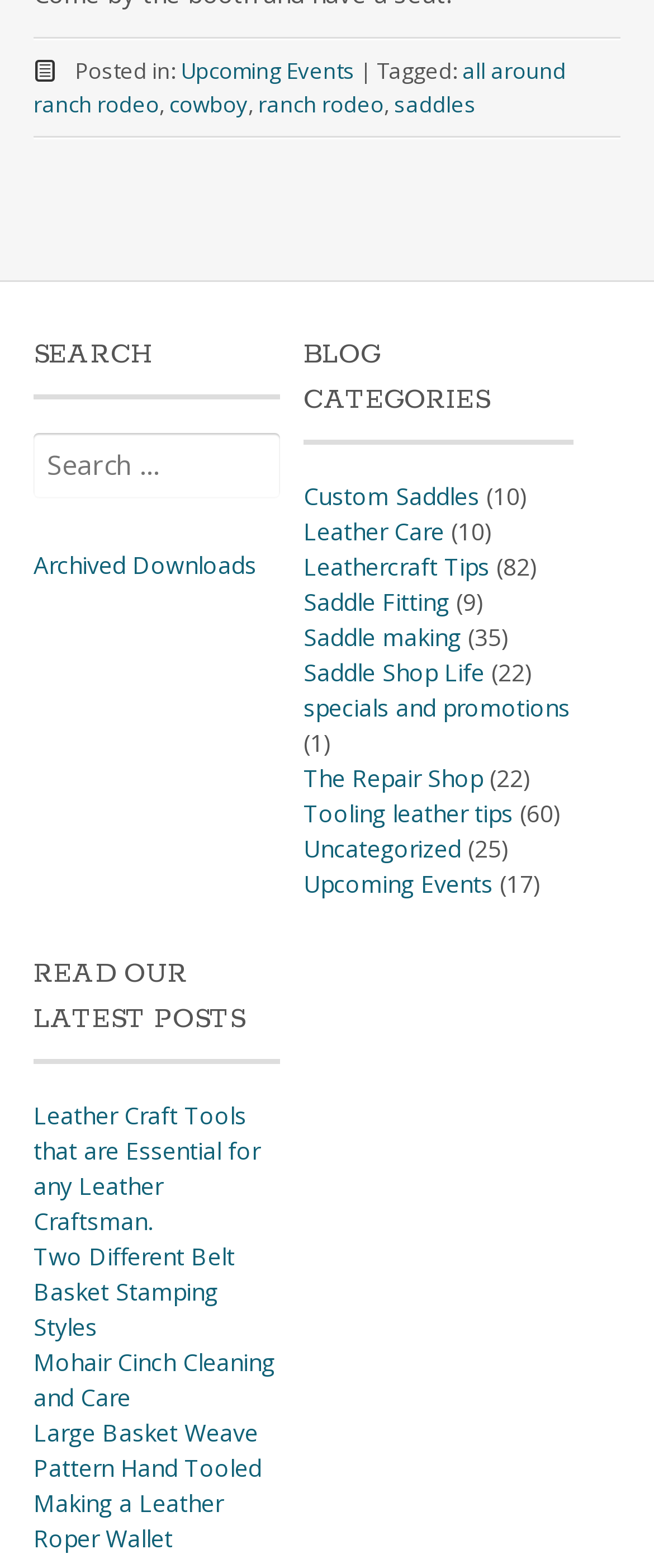Please identify the bounding box coordinates of the element I need to click to follow this instruction: "View company address".

None